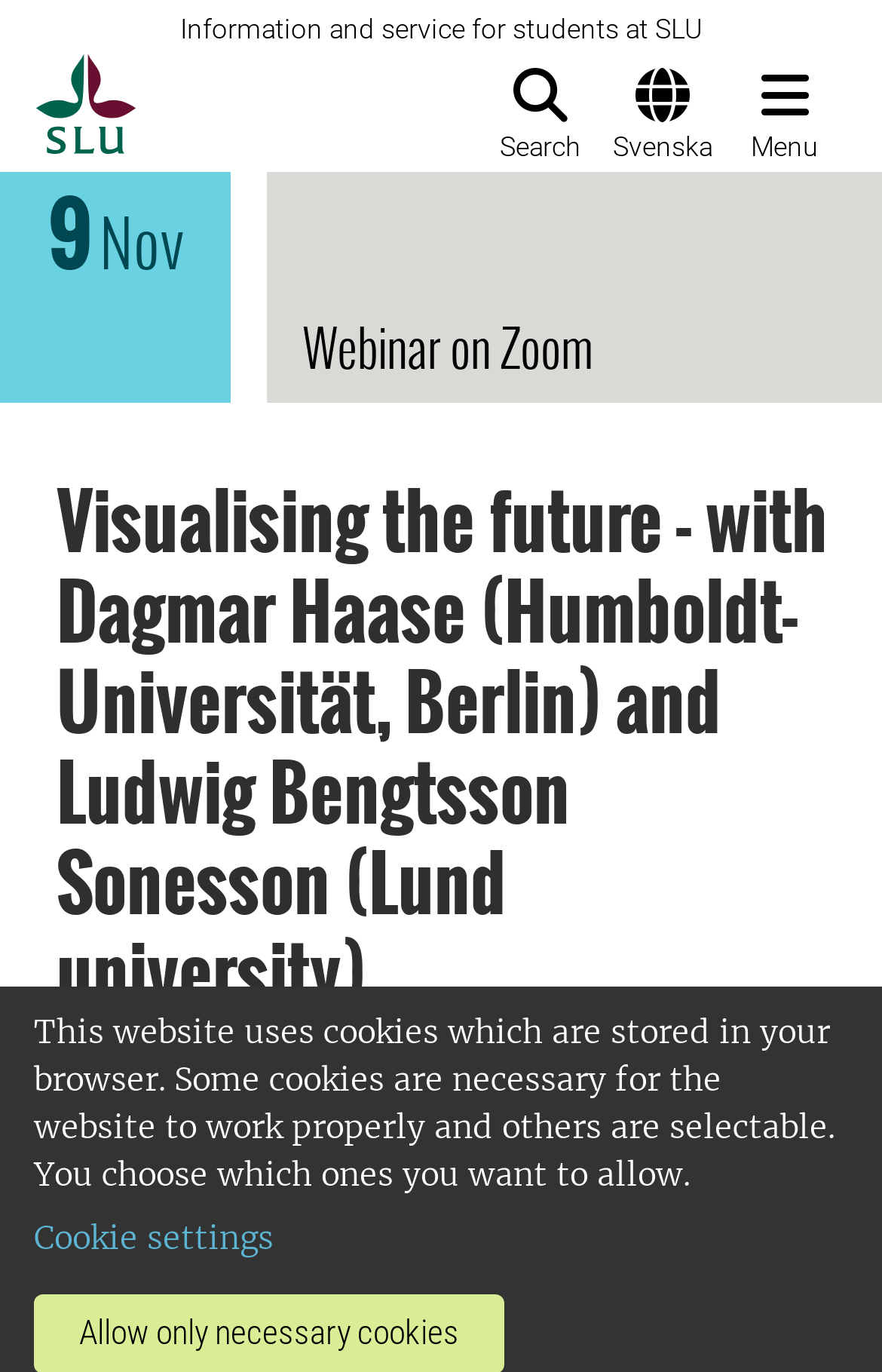What is the principal heading displayed on the webpage?

Visualising the future - with Dagmar Haase (Humboldt-Universität, Berlin) and Ludwig Bengtsson Sonesson (Lund university)